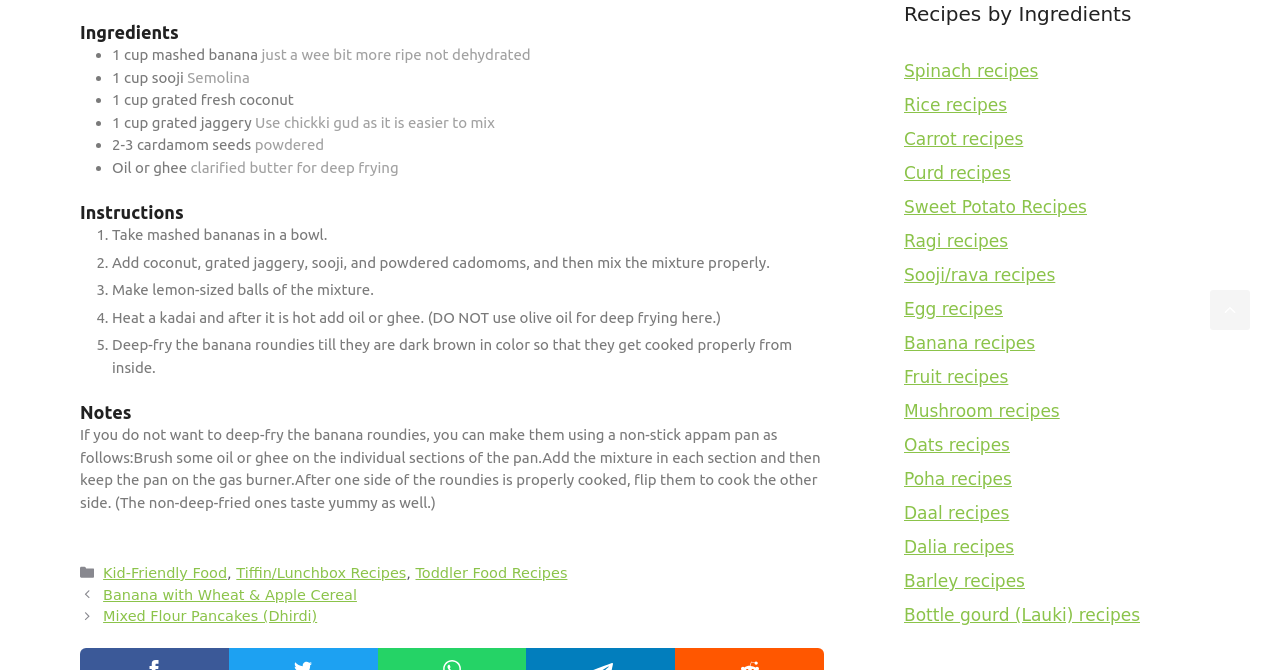Using the description "Bottle gourd (Lauki) recipes", locate and provide the bounding box of the UI element.

[0.706, 0.903, 0.891, 0.933]